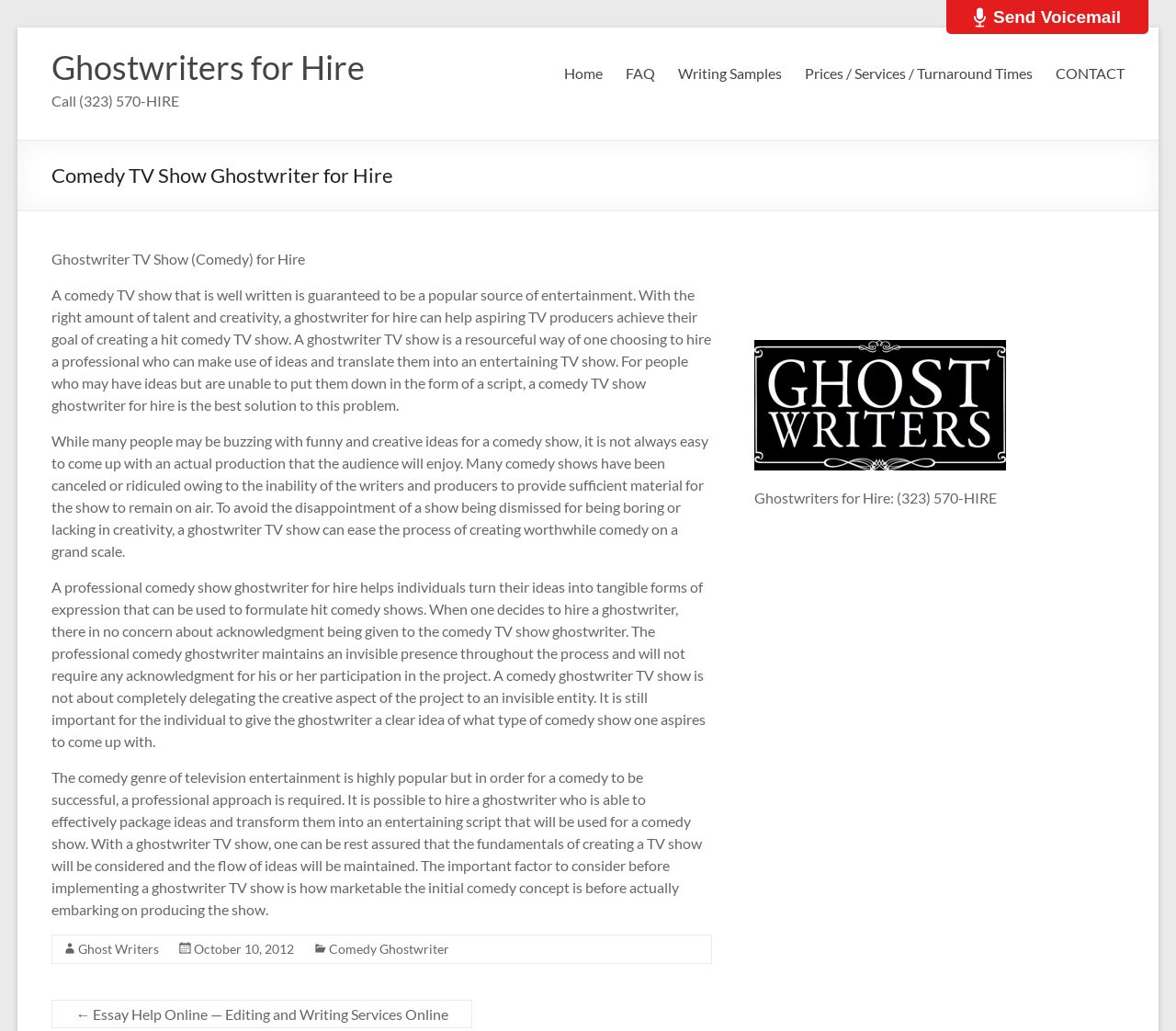Could you determine the bounding box coordinates of the clickable element to complete the instruction: "click on 'LOGIN' link"? Provide the coordinates as four float numbers between 0 and 1, i.e., [left, top, right, bottom].

None